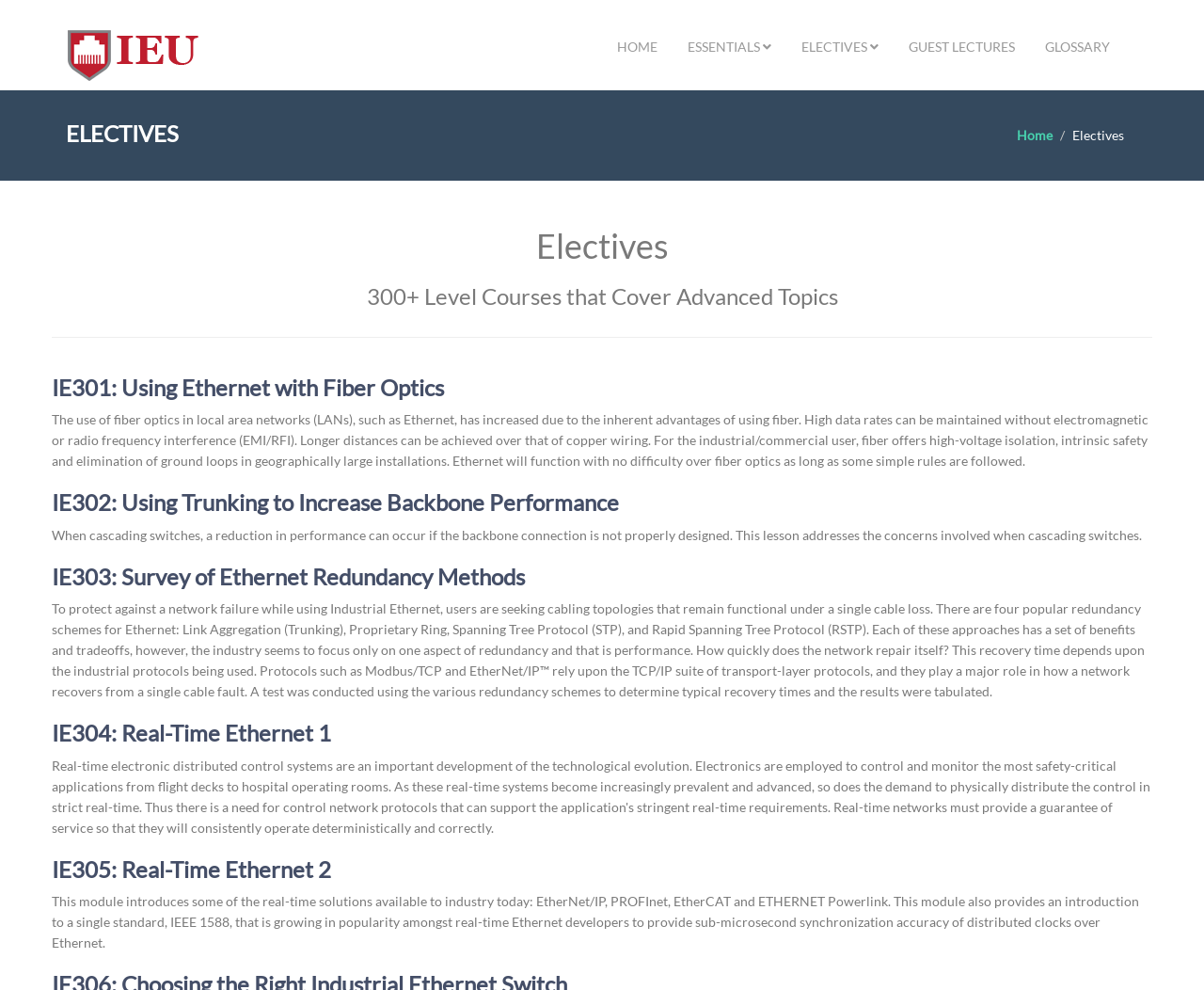Indicate the bounding box coordinates of the element that must be clicked to execute the instruction: "Click the ELECTIVES link". The coordinates should be given as four float numbers between 0 and 1, i.e., [left, top, right, bottom].

[0.654, 0.029, 0.741, 0.067]